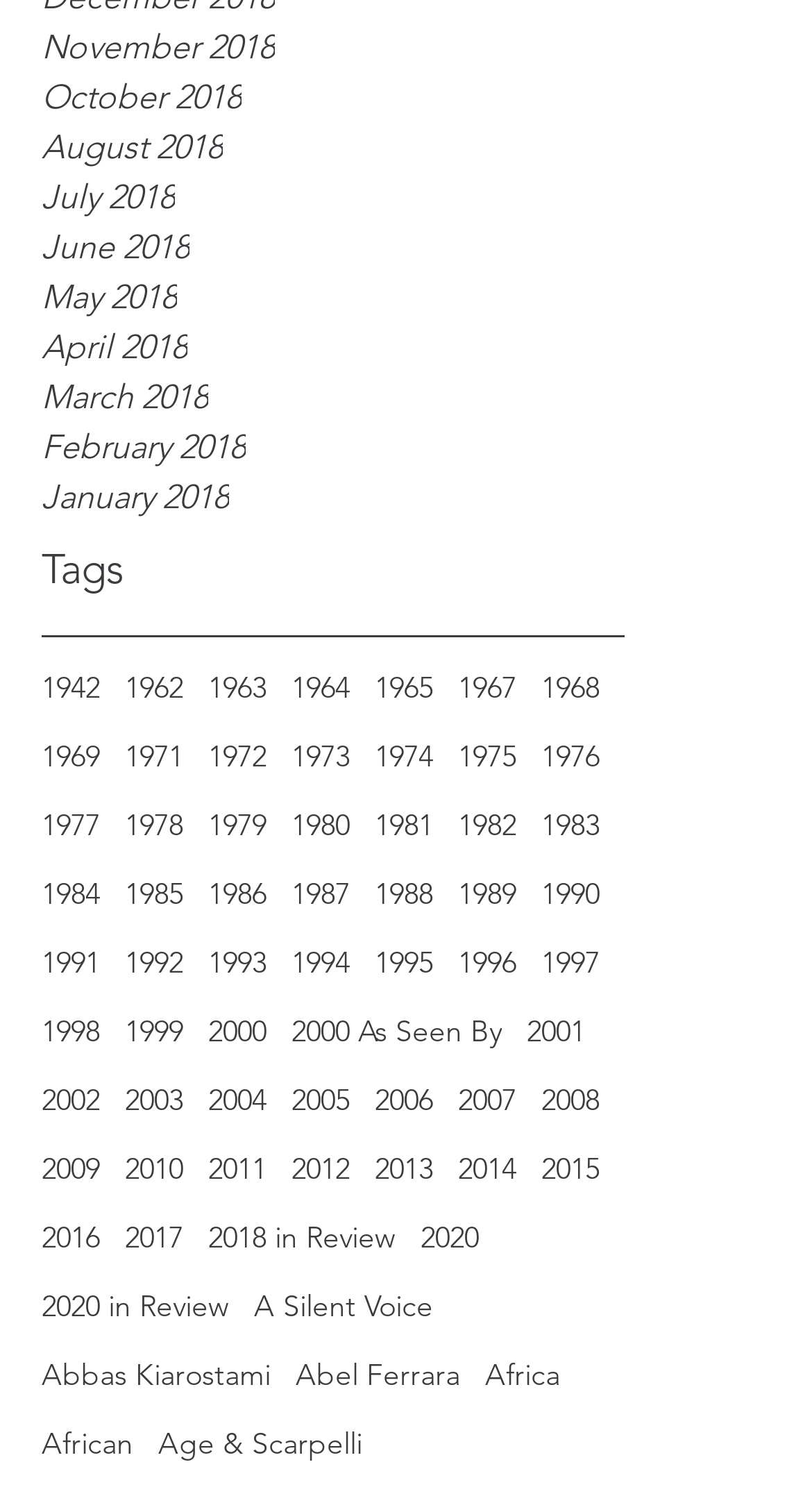Reply to the question below using a single word or brief phrase:
What is the primary purpose of this webpage?

Archive of articles